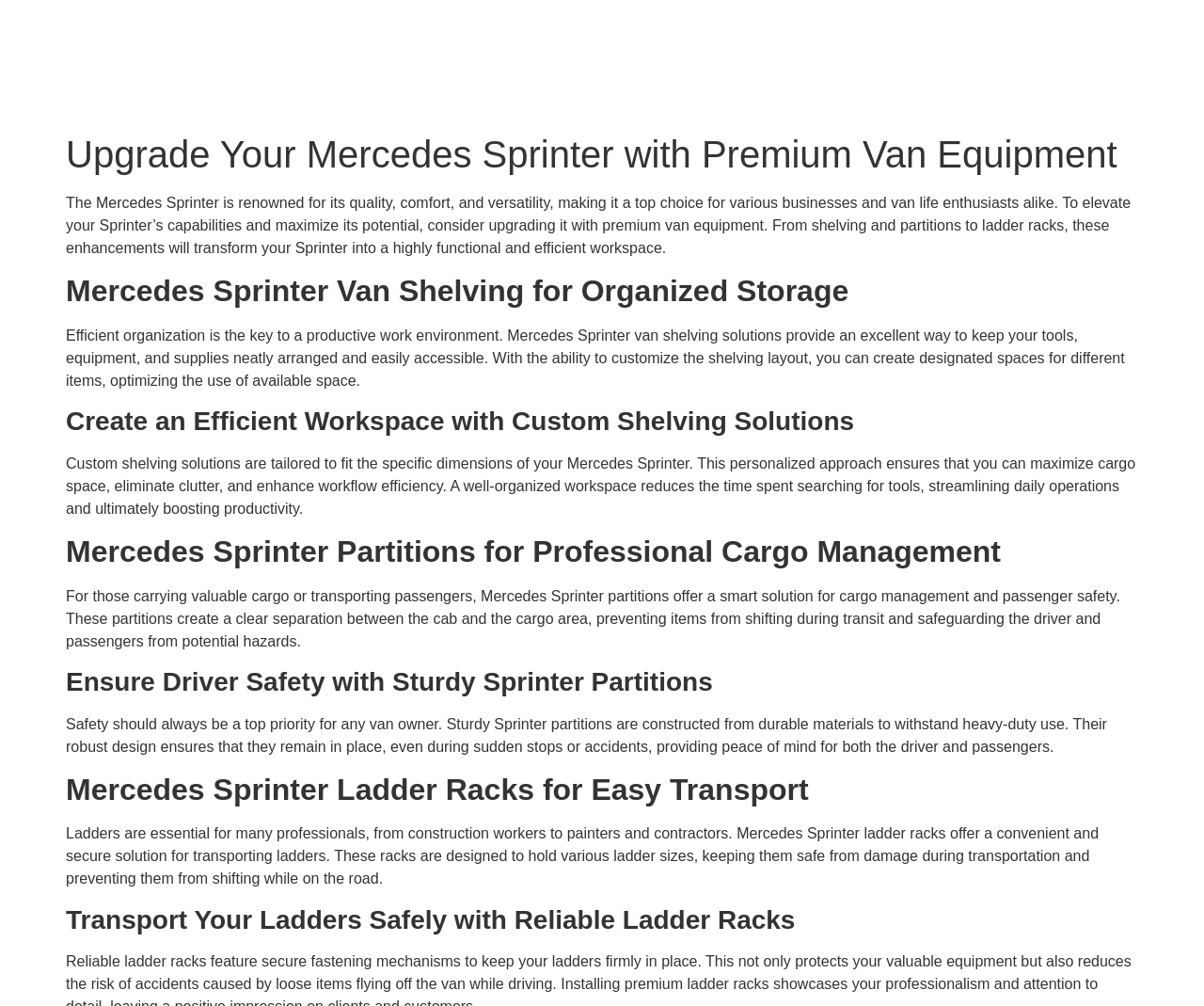What is the main purpose of upgrading a Mercedes Sprinter?
Please provide a comprehensive answer to the question based on the webpage screenshot.

According to the webpage, upgrading a Mercedes Sprinter with premium van equipment can elevate its capabilities and maximize its potential, making it a more functional and efficient workspace.